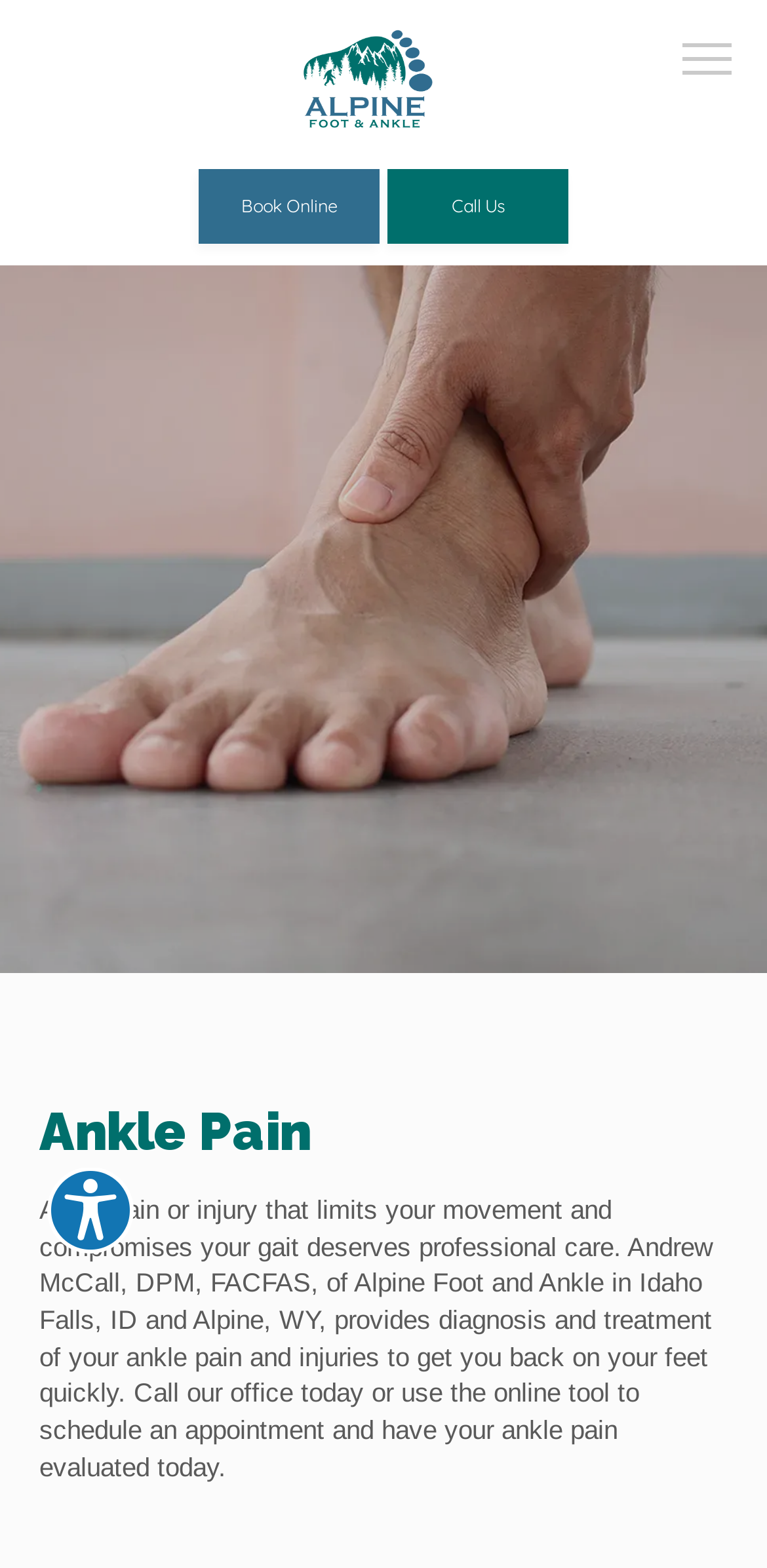Provide a thorough description of the webpage's content and layout.

The webpage is about Alpine Foot and Ankle, a podiatrist and sports medicine provider offering ankle pain services to Idaho Falls, ID, and Alpine, WY. 

At the top left, there is a logo image, and next to it, there are several navigation links, including "Home", "About", "Meet The Doctor", "Services", "Patient Forms", "Testimonials", and "Resources". 

Below the navigation links, there are two buttons, "Book Online" and "Call Us", with the latter having a small image beside it. 

The main content of the webpage is divided into two sections. On the left, there is a large image that spans the entire height of the page. On the right, there is a heading "Ankle Pain" followed by a detailed paragraph describing the services provided by Andrew McCall, DPM, FACFAS, for ankle pain and injuries. 

At the bottom left, there is a small section labeled "Accessibility options" with a button to explore accessibility options.